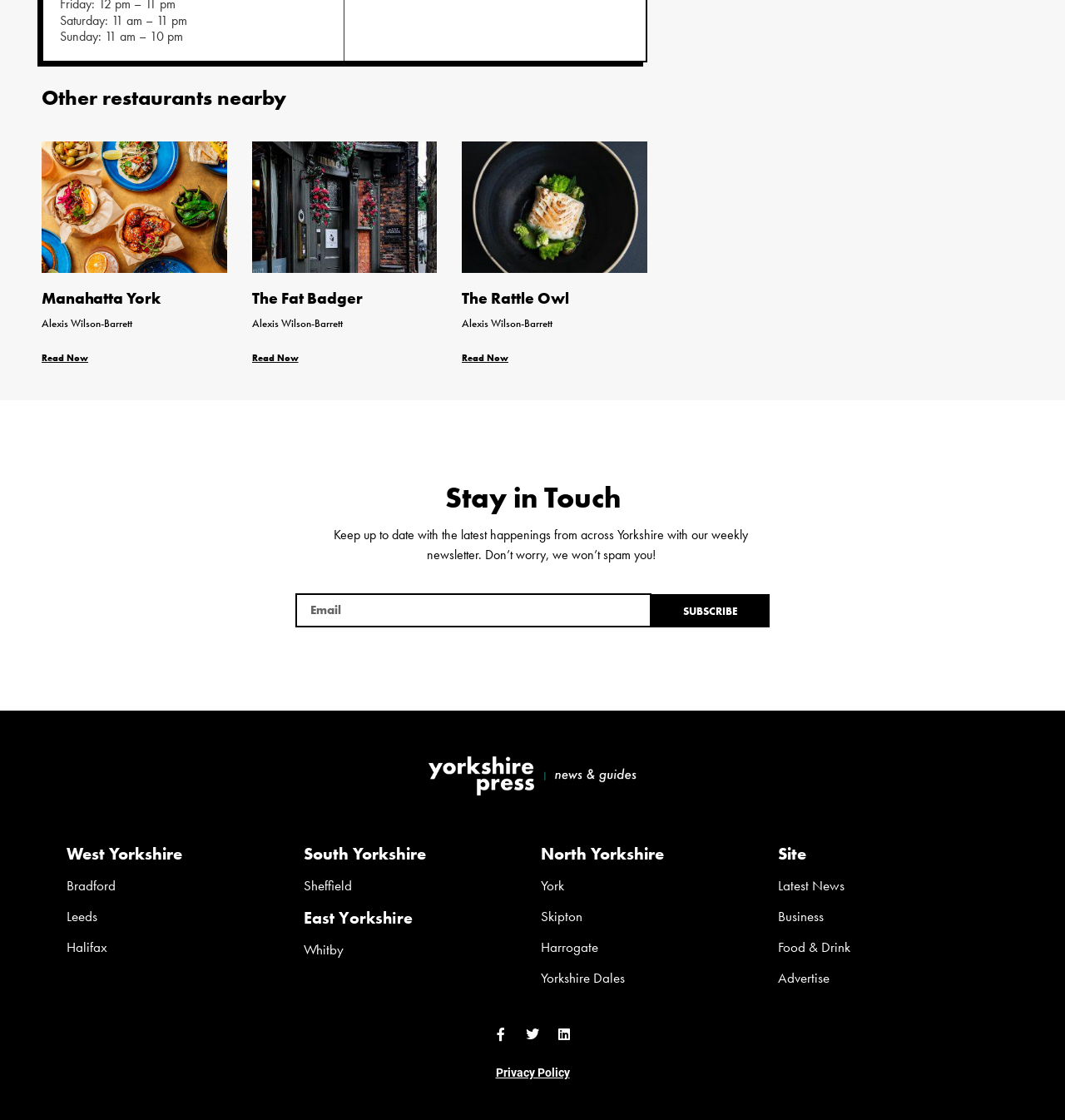What social media platforms are available for connection?
Examine the image closely and answer the question with as much detail as possible.

I found the social media platforms available for connection by looking at the links with the icons and text 'Facebook-f', 'Twitter', and 'Linkedin' at the bottom of the webpage.